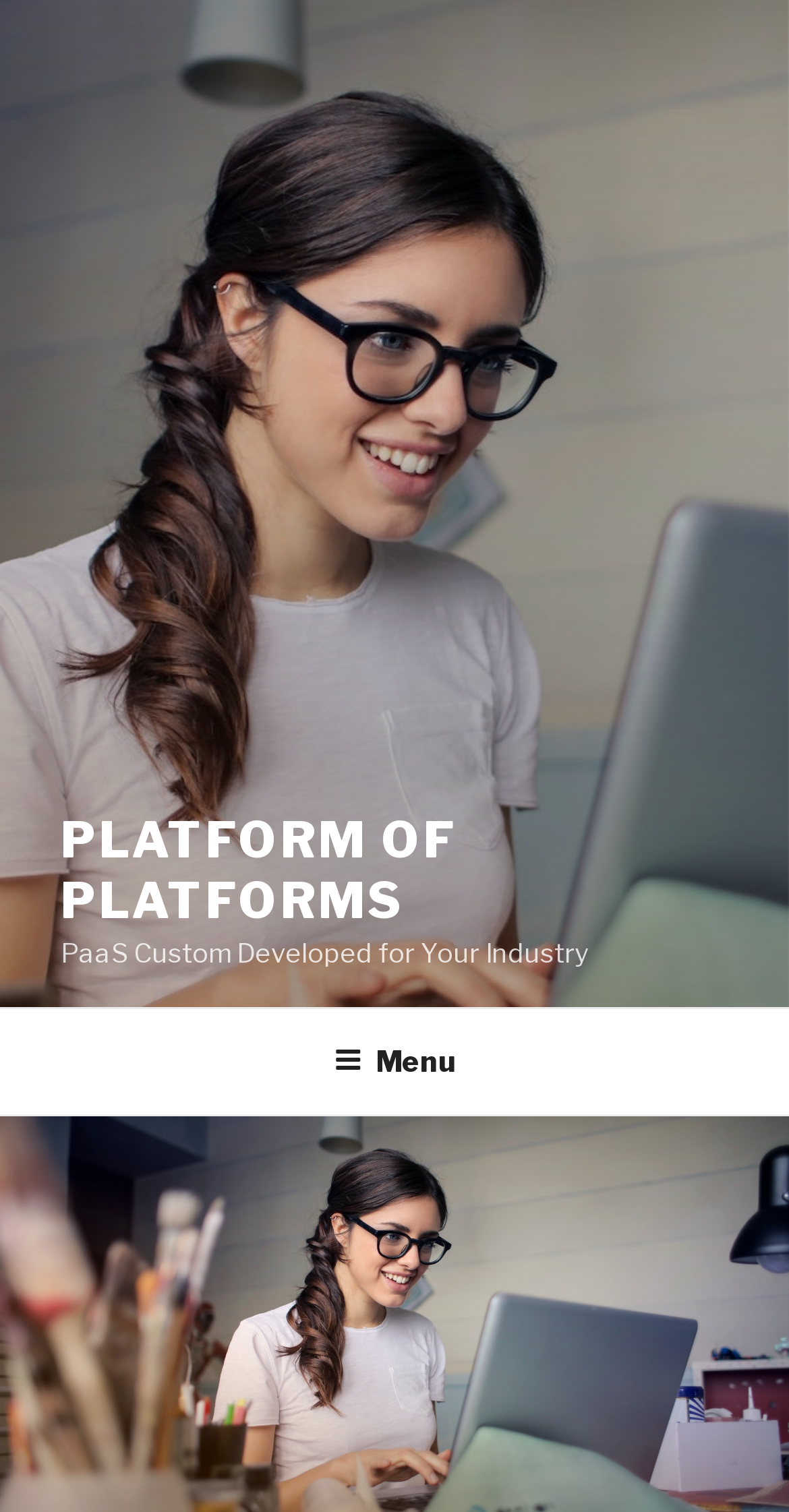Please find the main title text of this webpage.

PLATFORM OF PLATFORMS